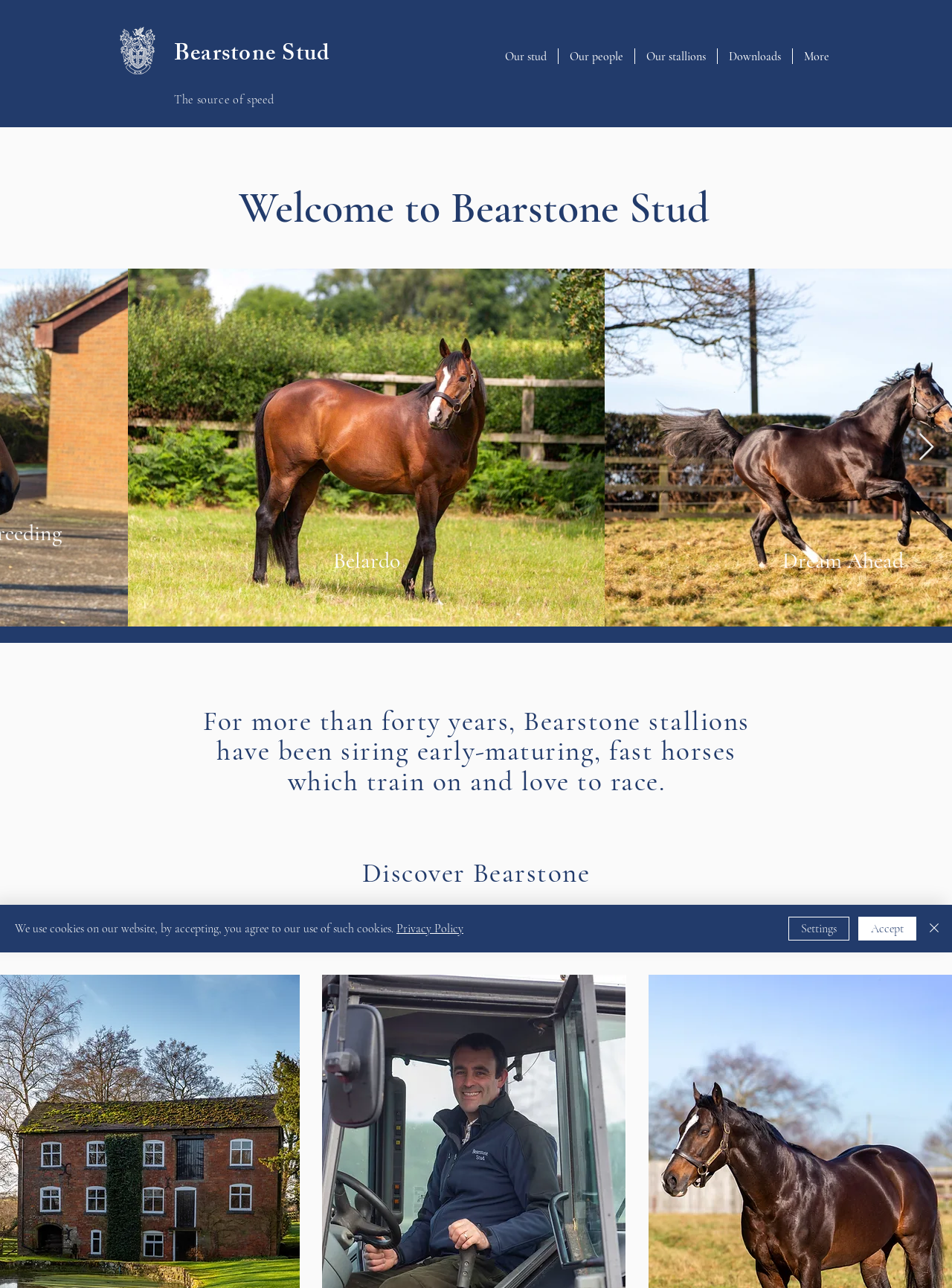Calculate the bounding box coordinates of the UI element given the description: "Privacy Policy".

[0.416, 0.715, 0.487, 0.727]